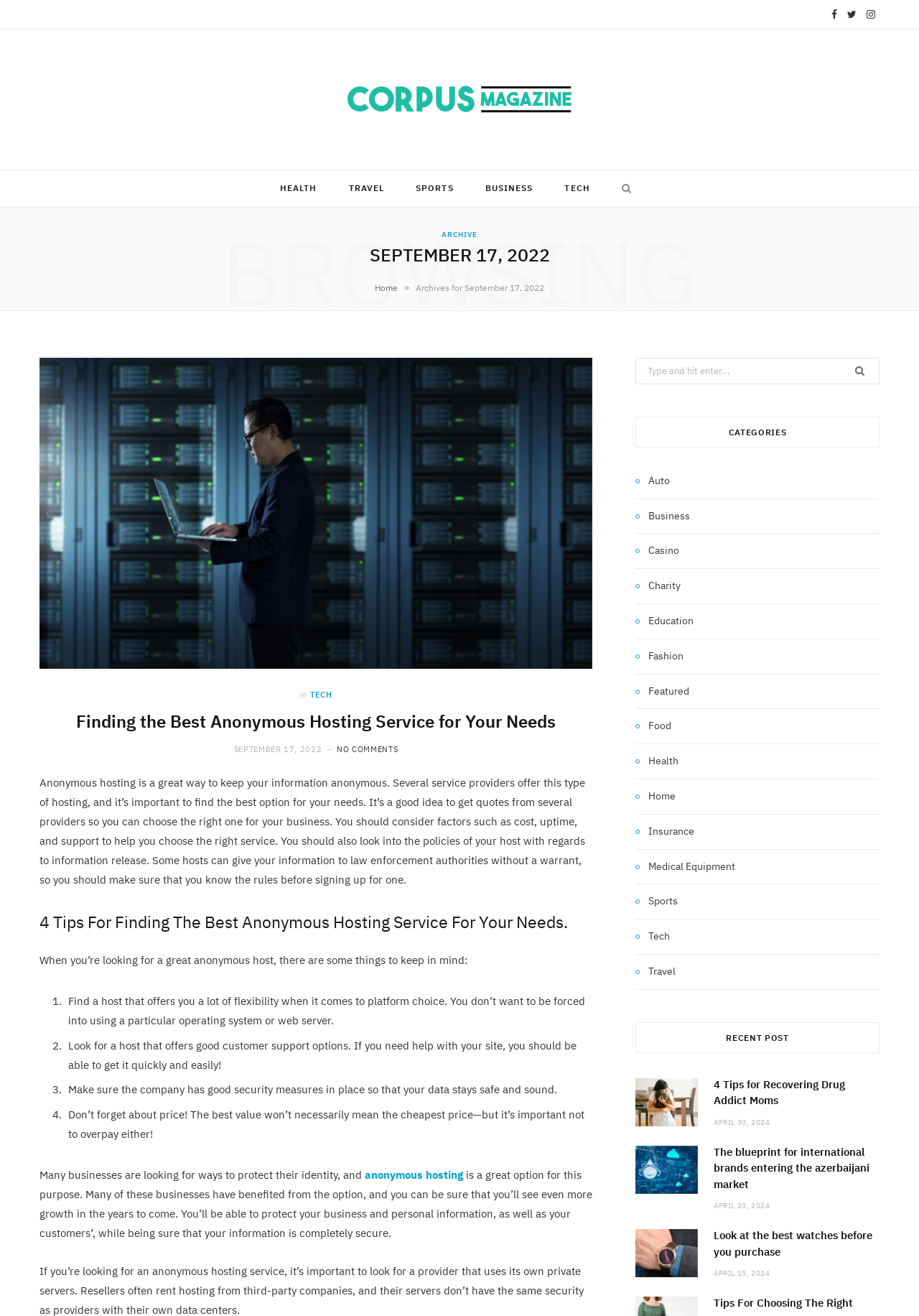How many social media links are there at the top?
Provide a one-word or short-phrase answer based on the image.

3